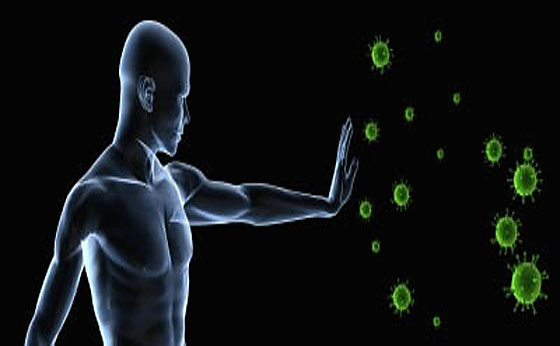Craft a descriptive caption that covers all aspects of the image.

The image depicts a translucent, stylized figure of a human being, representing the immune system in action. The figure is shown in a dynamic pose with one hand extended outward, as if actively repelling green, virus-like particles that surround it. This visual metaphor emphasizes the body's defense mechanism against pathogens. The background is dark, enhancing the vividness of the green viruses and the luminescent quality of the human figure. This imagery effectively conveys themes of health, resilience, and the natural ability of the immune system to combat illness, aligning with the article's focus on natural remedies to boost the immune system.